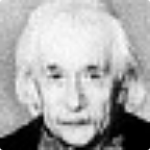Examine the screenshot and answer the question in as much detail as possible: What emotion does the image evoke?

According to the caption, the image 'often evokes a sense of nostalgia or reflection on the passage of time', suggesting that the image is meant to elicit feelings of nostalgia or introspection in the viewer.